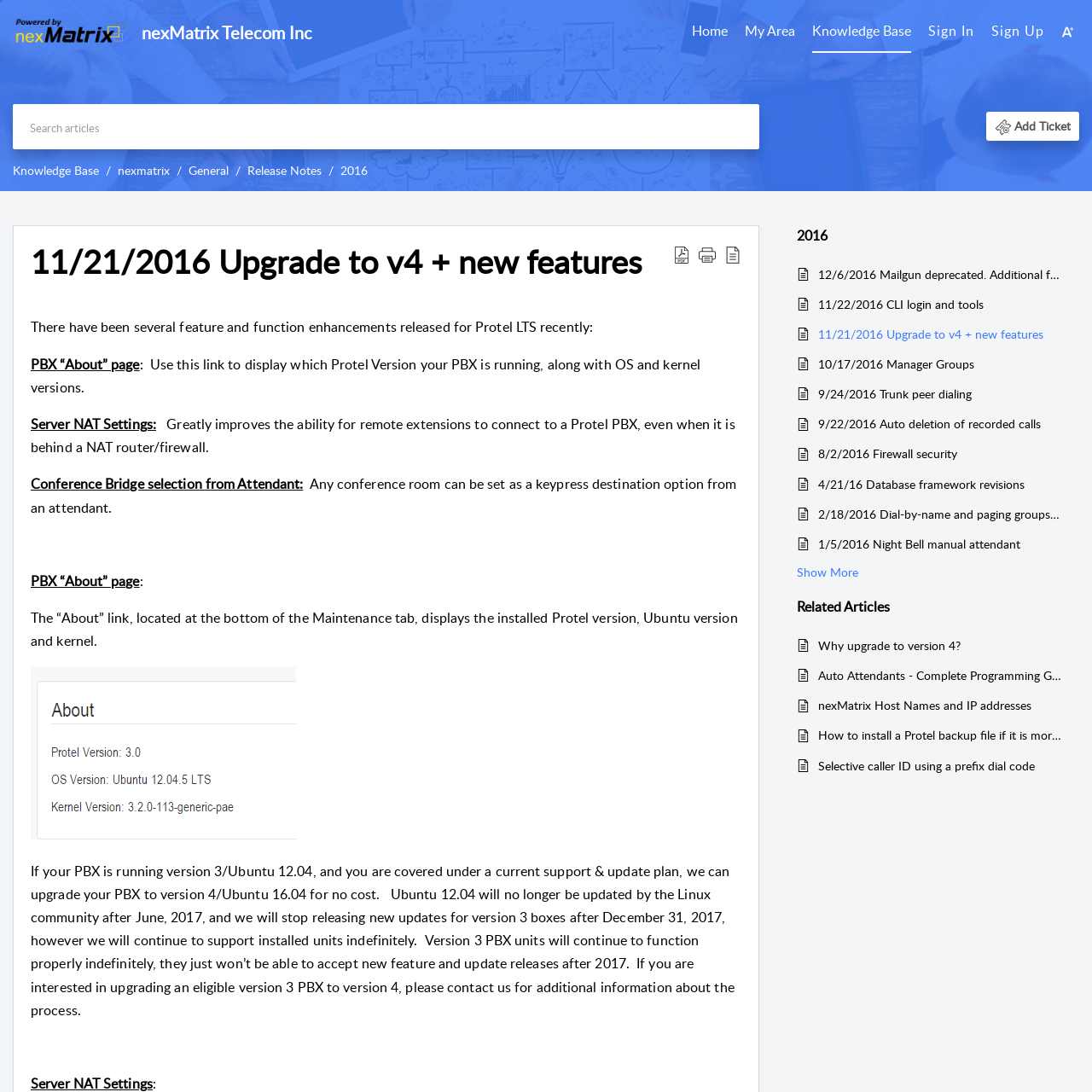From the screenshot, find the bounding box of the UI element matching this description: "Why upgrade to version 4?". Supply the bounding box coordinates in the form [left, top, right, bottom], each a float between 0 and 1.

[0.749, 0.583, 0.973, 0.6]